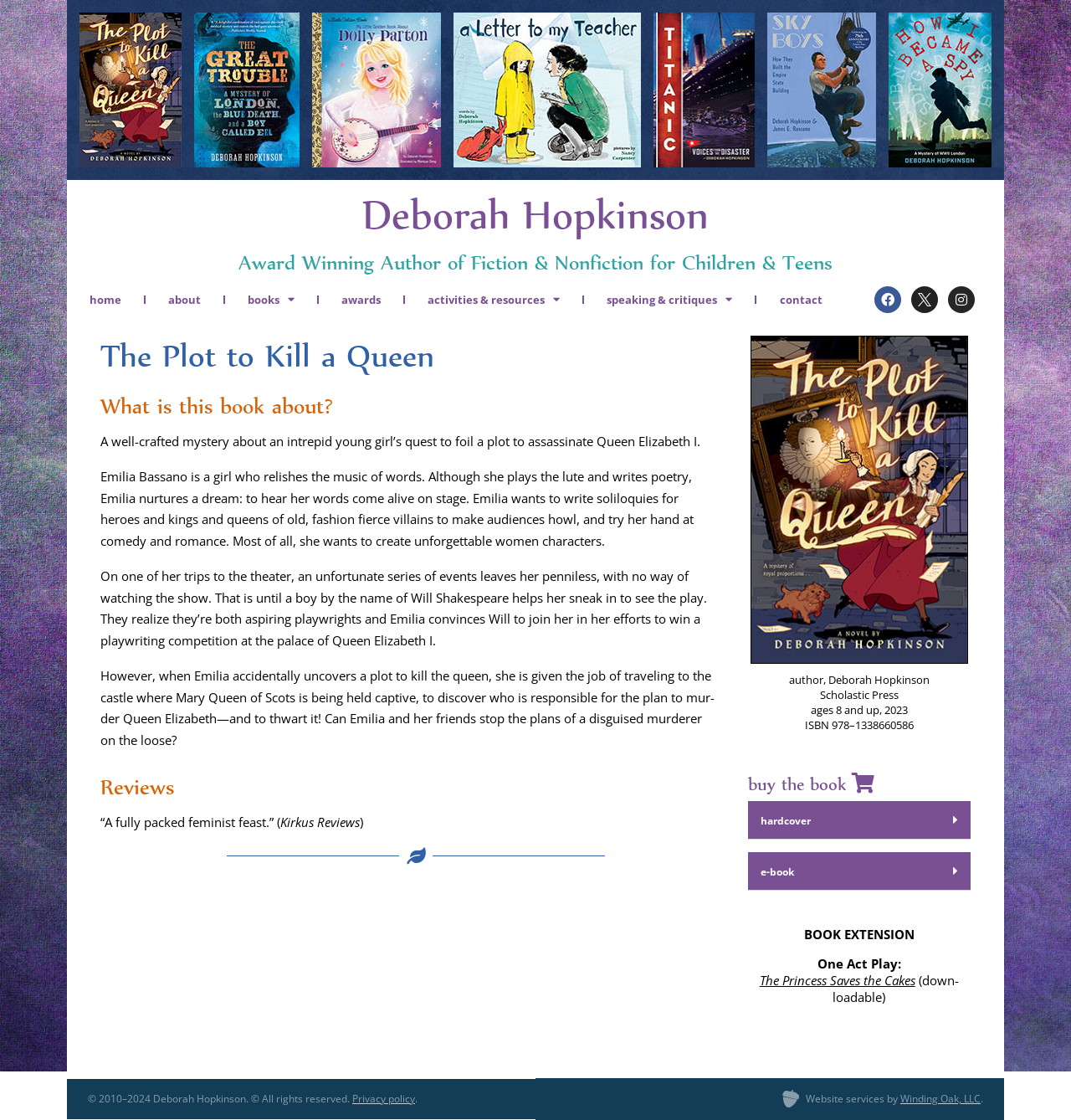Convey a detailed summary of the webpage, mentioning all key elements.

This webpage is about Deborah Hopkinson, an award-winning author of fiction and nonfiction books for children and teens. At the top of the page, there are several links to other books written by the author, each accompanied by an image. Below these links, there is a heading with the author's name and a brief description of her work.

The main content of the page is about one of her books, "The Plot to Kill a Queen". There is a heading with the book title, followed by a description of the book's plot, which is about a young girl's quest to foil a plot to assassinate Queen Elizabeth I. The description is divided into several paragraphs, with some text overlapping with each other.

To the right of the book description, there is an image of the book cover. Below the image, there are several links to buy the book in different formats, including hardcover and e-book.

Further down the page, there is a section with reviews of the book, including a quote from Kirkus Reviews. Below the reviews, there is a section with information about the book, including the author, publisher, and ISBN.

At the bottom of the page, there are several links to other resources, including a one-act play and a privacy policy. There is also a copyright notice and a link to the website services provider.